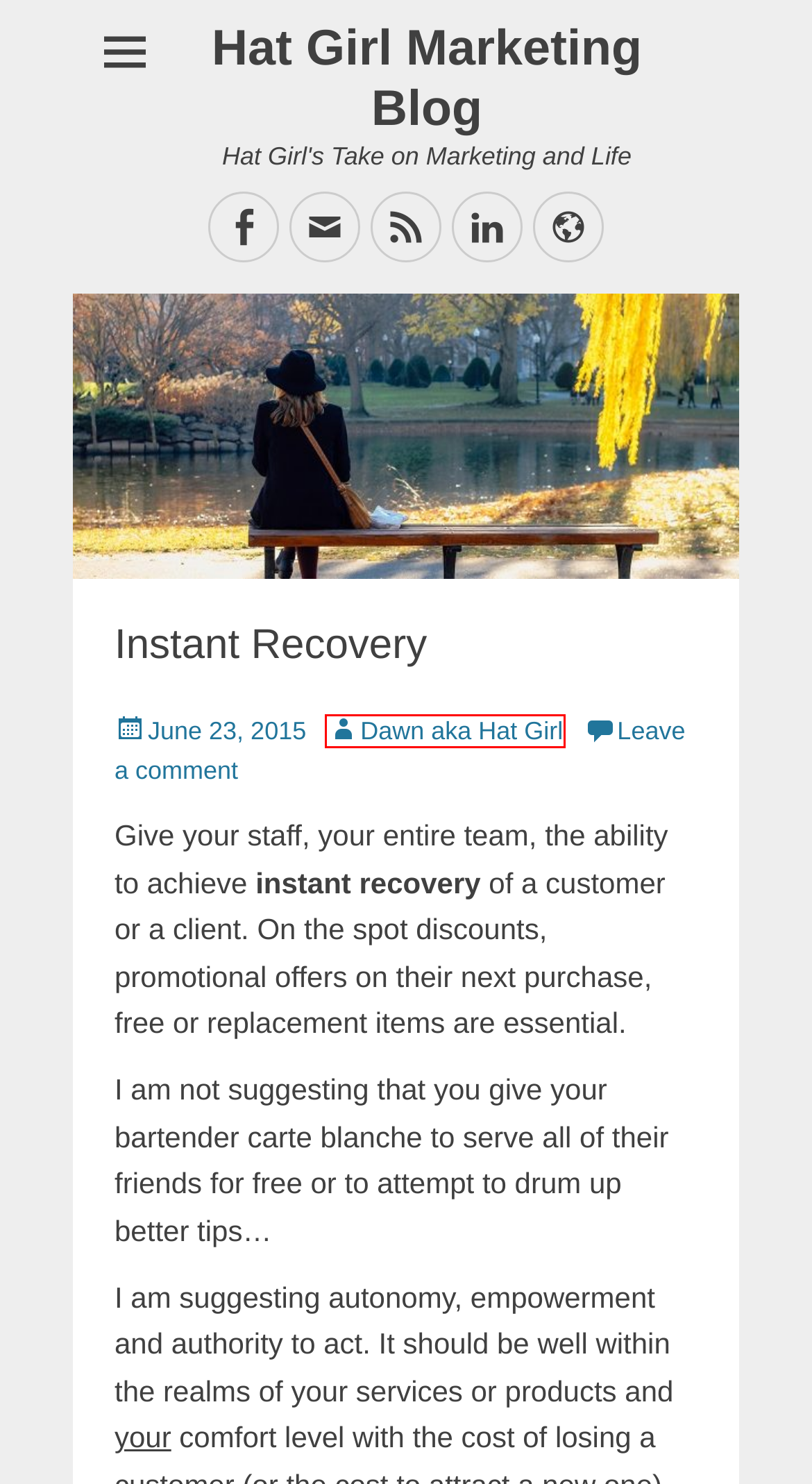Examine the screenshot of a webpage with a red bounding box around a UI element. Your task is to identify the webpage description that best corresponds to the new webpage after clicking the specified element. The given options are:
A. Hat Girl Marketing Blog – Hat Girl's Take on Marketing and Life
B. Hat Girl Marketing Blog
C. Cover Feature – Hat Girl Marketing Blog
D. opinion – Hat Girl Marketing Blog
E. food – Hat Girl Marketing Blog
F. Contact Hat Girl – Hat Girl Marketing Blog
G. Dawn aka Hat Girl – Hat Girl Marketing Blog
H. free – Hat Girl Marketing Blog

G